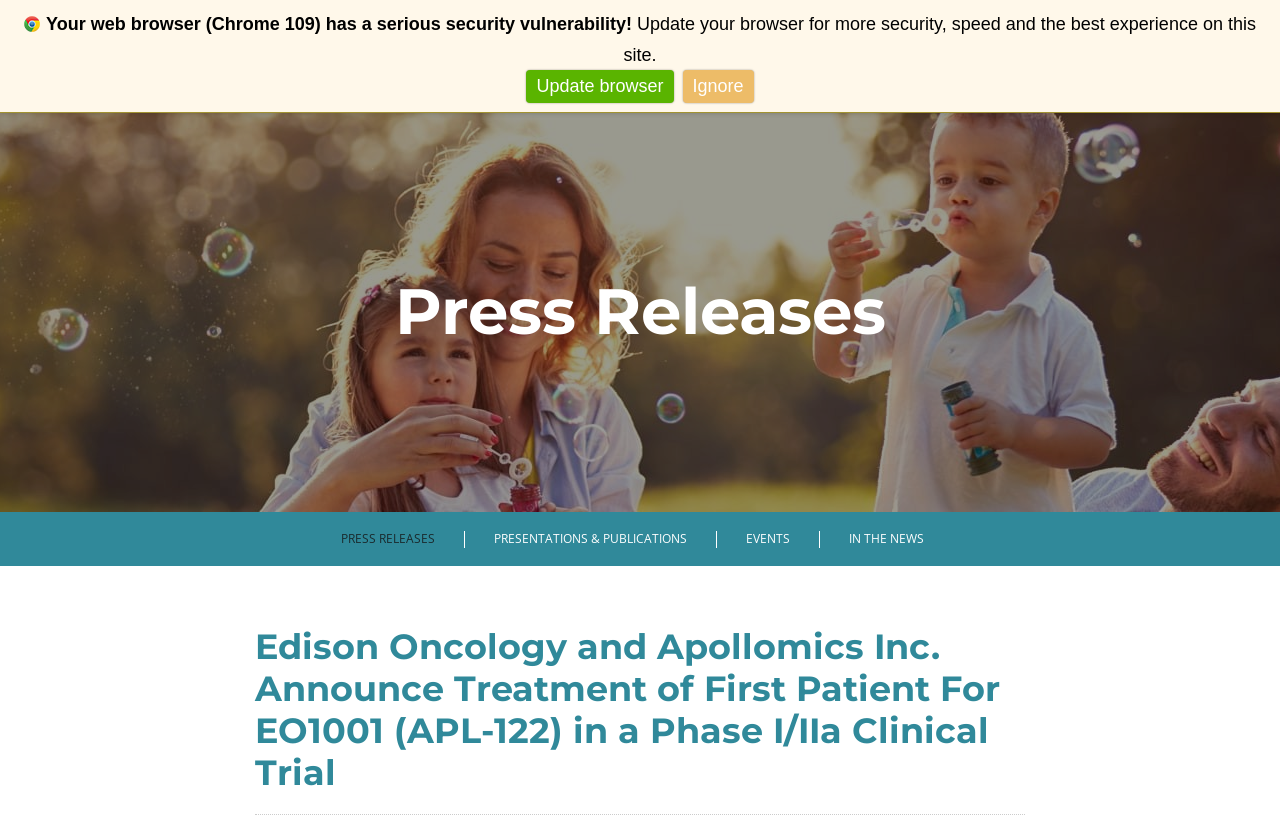Describe all the visual and textual components of the webpage comprehensively.

The webpage is about Edison Oncology Holding Corp, a company focused on developing a pipeline of unique small-molecule product candidates for cancer treatment. 

At the top of the page, there is a warning message about a security vulnerability in the Chrome 109 browser, with a link to update the browser and a button to ignore the warning. 

Below the warning message, the company's logo is displayed, accompanied by a heading with the company's name. 

A navigation menu is located below the logo, with links to different sections of the website, including HOME, ABOUT, TECHNOLOGY, PRODUCT PIPELINE, NEWS & MEDIA, CONTACT, and CAREERS. 

The main content of the page is divided into two sections. On the left, there is a table with several links to different types of content, including Press Releases, PRESENTATIONS & PUBLICATIONS, EVENTS, and IN THE NEWS. 

On the right, there is a section with a heading "Press Releases" and a more prominent heading that announces the treatment of the first patient for EO1001 (APL-122) in a Phase I/IIa Clinical Trial.